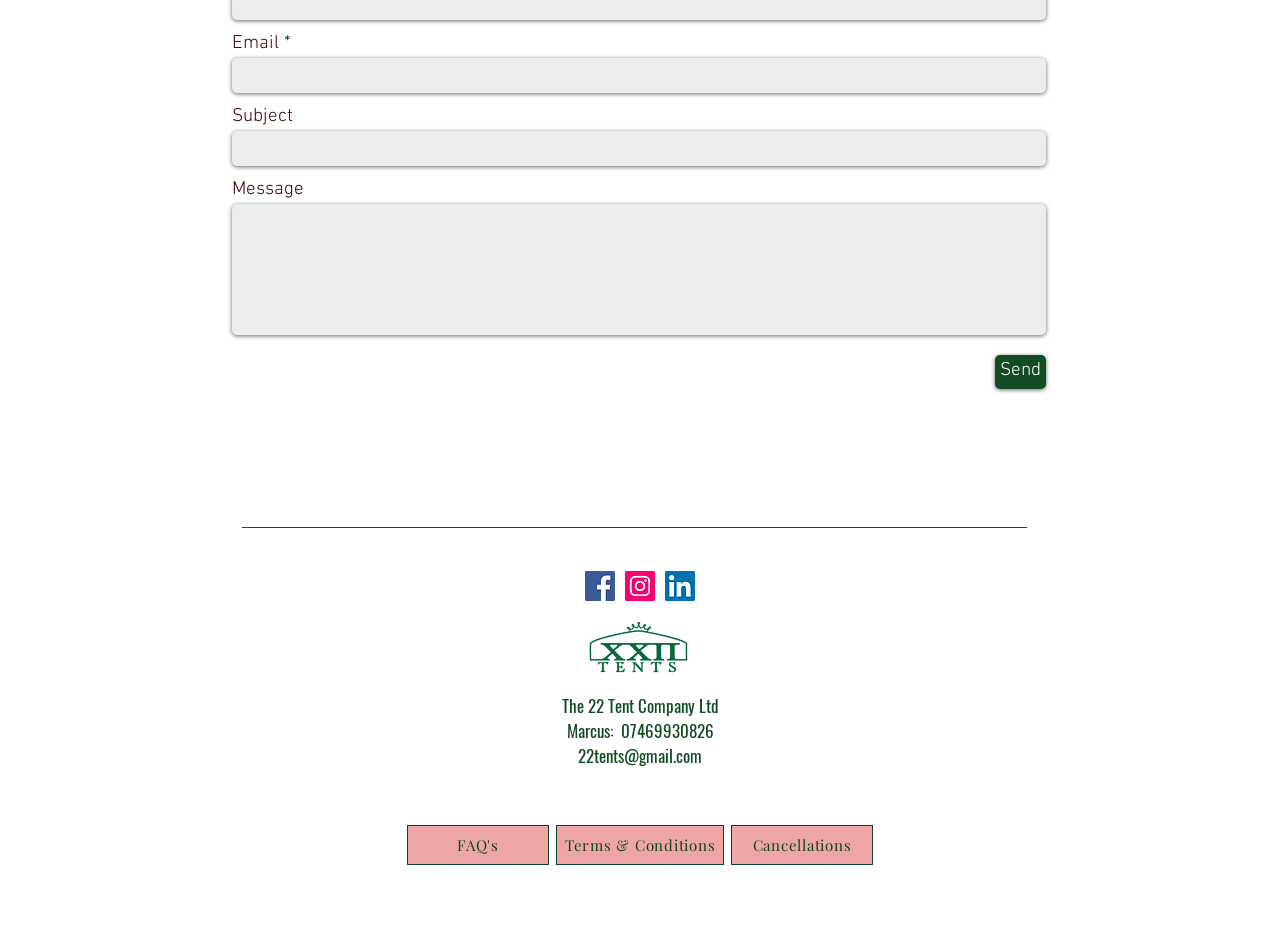Please specify the bounding box coordinates in the format (top-left x, top-left y, bottom-right x, bottom-right y), with all values as floating point numbers between 0 and 1. Identify the bounding box of the UI element described by: aria-label="Facebook Social Icon"

[0.457, 0.612, 0.48, 0.645]